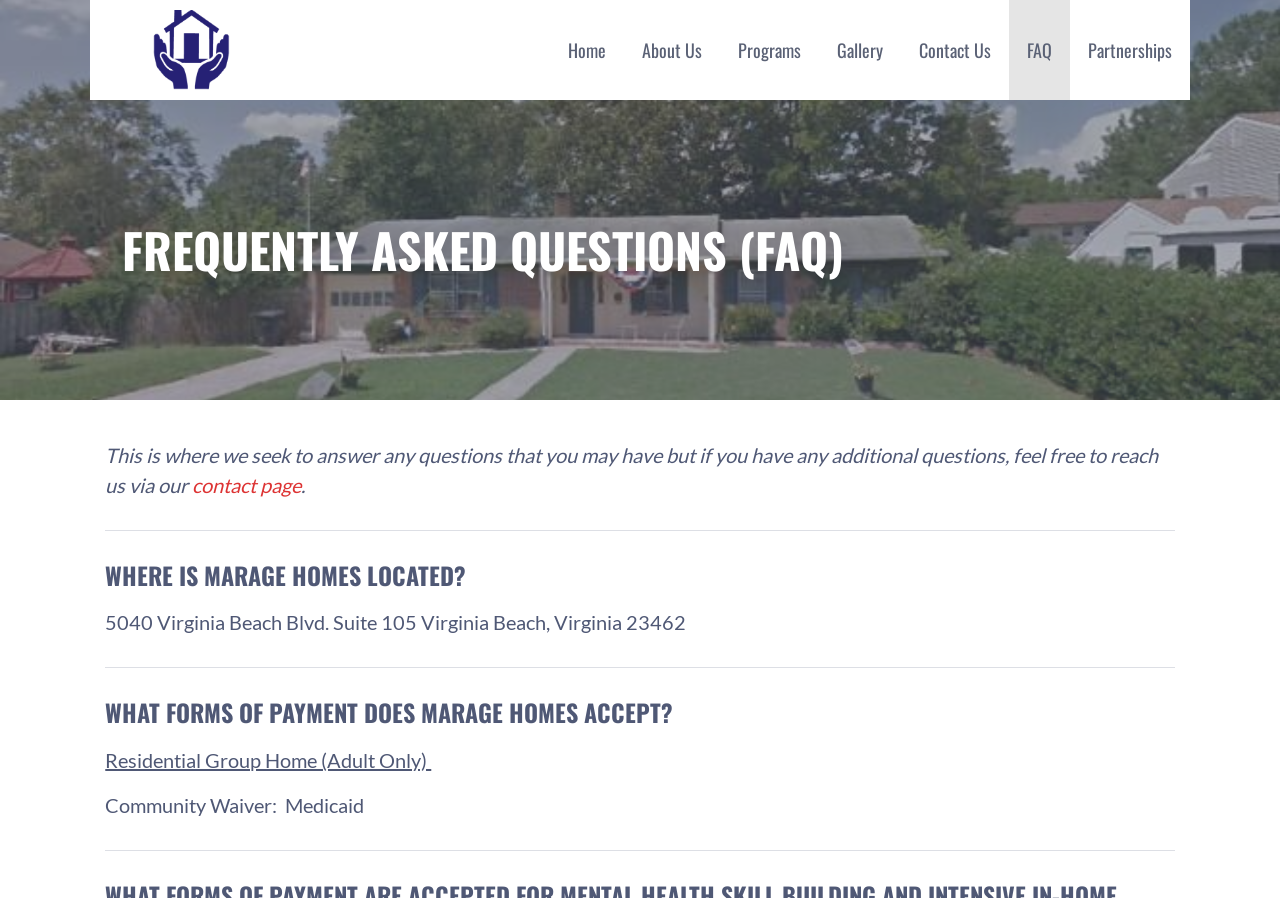What type of care does Marage Homes provide?
Using the image as a reference, answer the question with a short word or phrase.

Residential Group Home